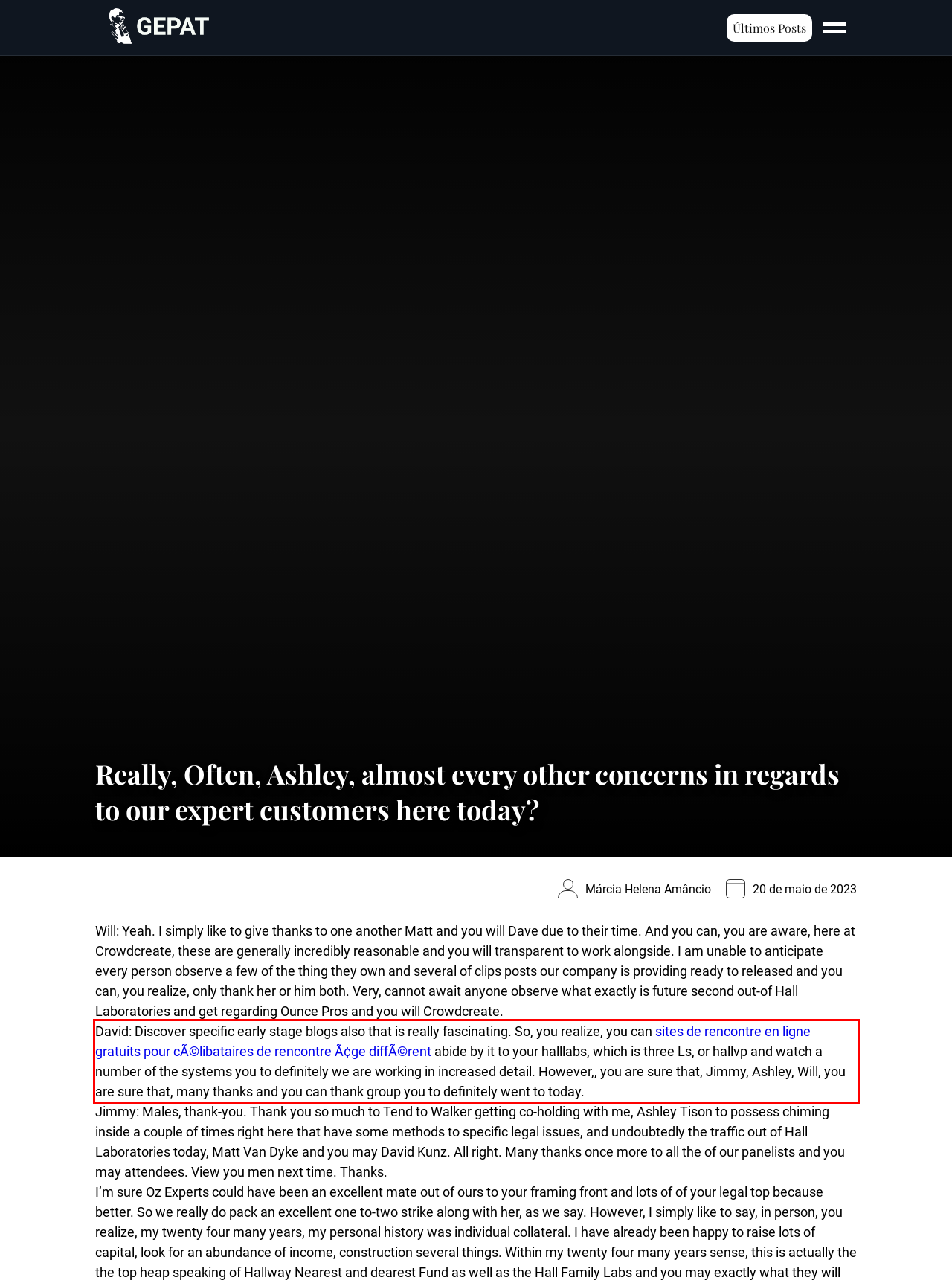Identify the red bounding box in the webpage screenshot and perform OCR to generate the text content enclosed.

David: Discover specific early stage blogs also that is really fascinating. So, you realize, you can sites de rencontre en ligne gratuits pour cÃ©libataires de rencontre Ã¢ge diffÃ©rent abide by it to your halllabs, which is three Ls, or hallvp and watch a number of the systems you to definitely we are working in increased detail. However,, you are sure that, Jimmy, Ashley, Will, you are sure that, many thanks and you can thank group you to definitely went to today.